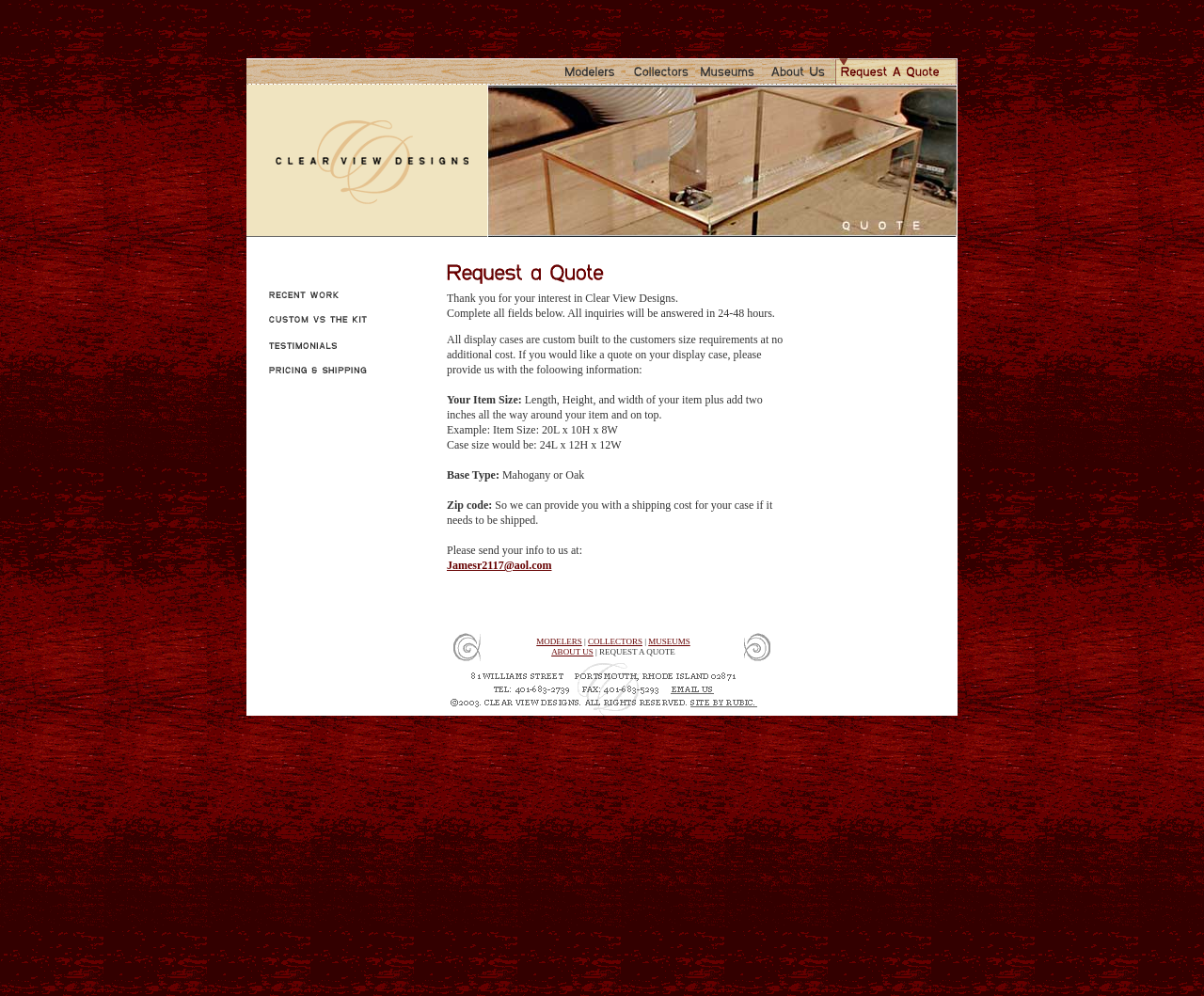What information is required for a quote?
Provide an in-depth and detailed answer to the question.

To request a quote, customers need to provide information about their item size, base type (Mahogany or Oak), and zip code, which will help the company provide a shipping cost estimate if needed.